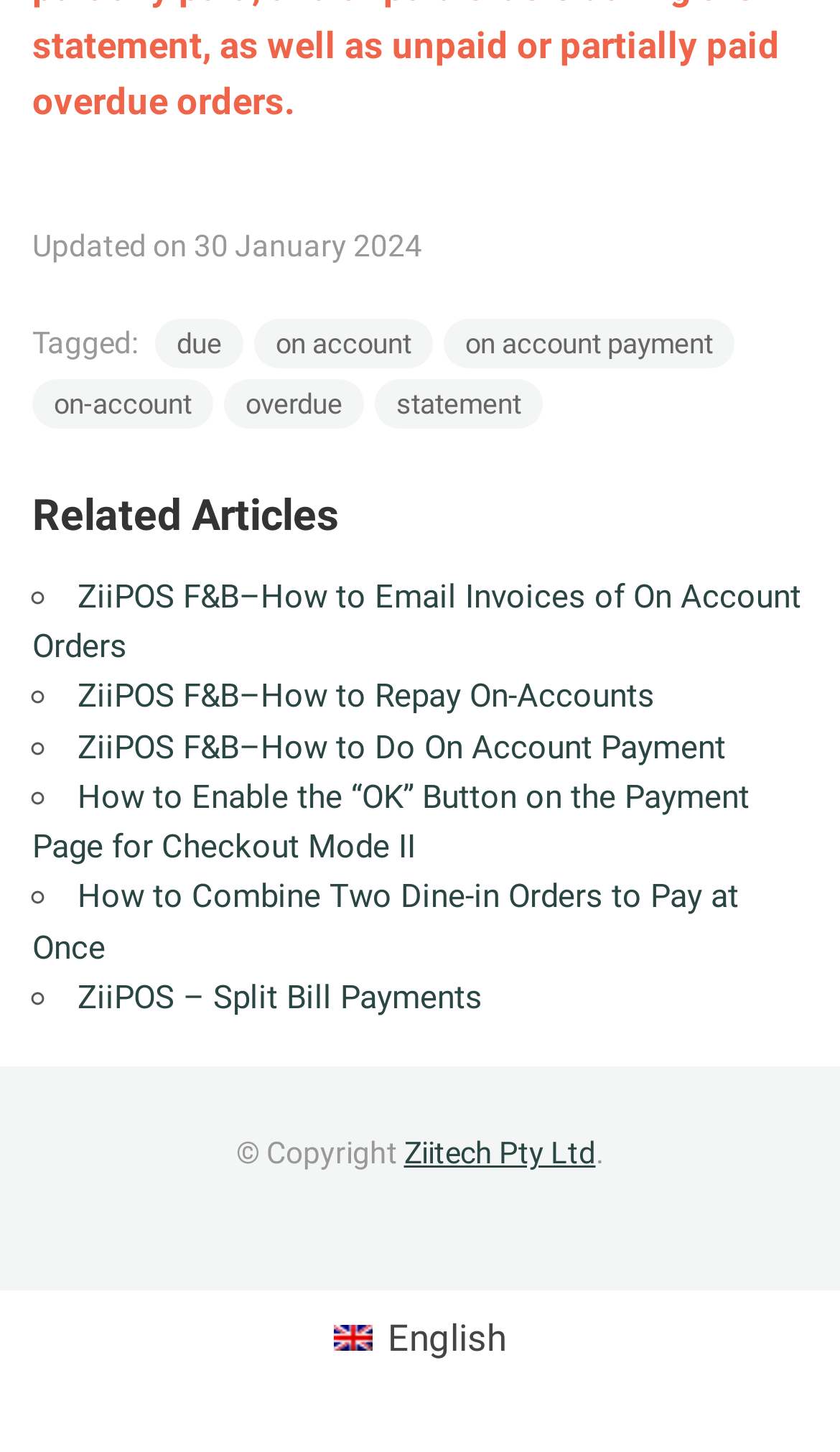Provide the bounding box coordinates of the section that needs to be clicked to accomplish the following instruction: "View related article about emailing invoices of on account orders."

[0.038, 0.398, 0.954, 0.459]